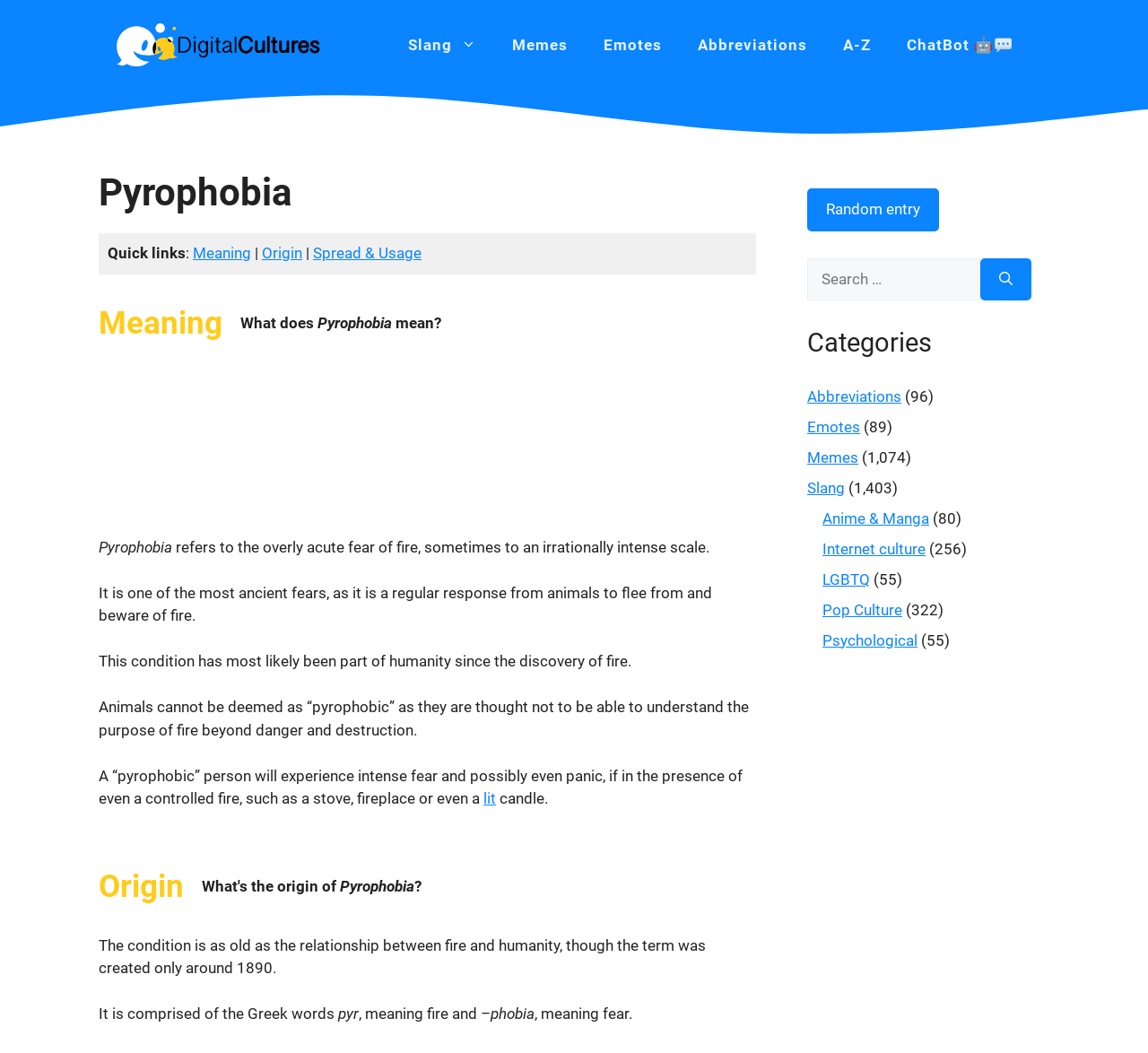How many categories are listed on the webpage?
Please respond to the question with a detailed and informative answer.

The webpage lists 9 categories, including Abbreviations, Emotes, Memes, Slang, Anime & Manga, Internet culture, LGBTQ, Pop Culture, and Psychological. These categories can be found in the section 'Categories' on the webpage.